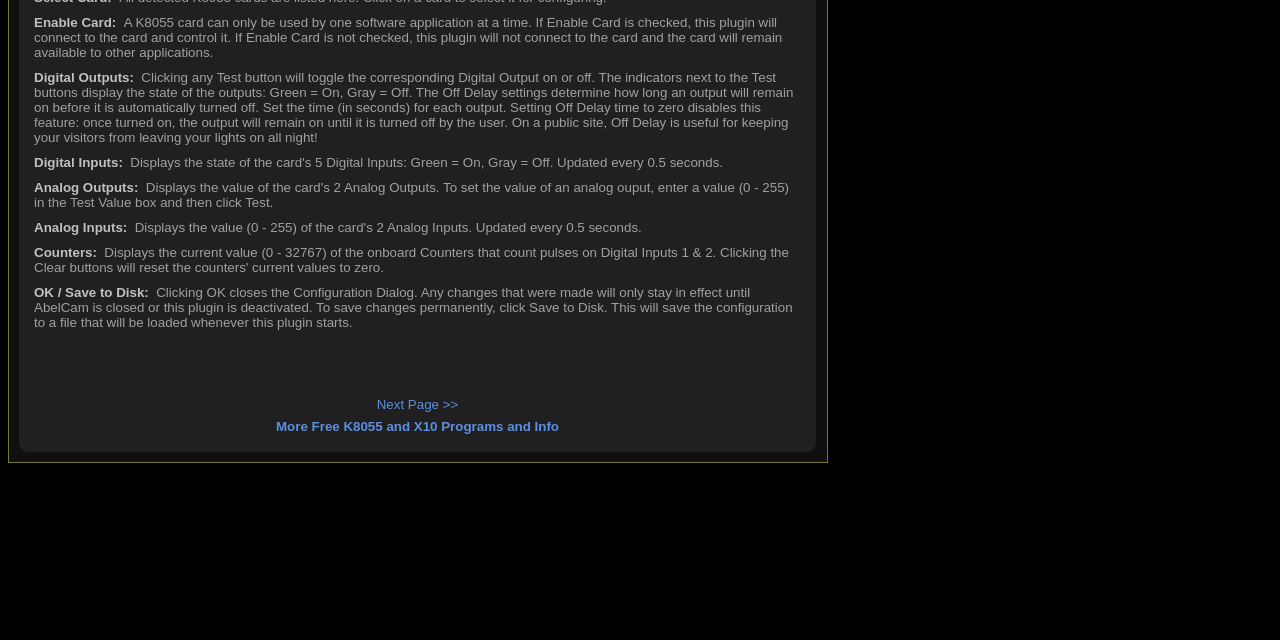Please locate the UI element described by "Next Page >>" and provide its bounding box coordinates.

[0.294, 0.62, 0.358, 0.643]